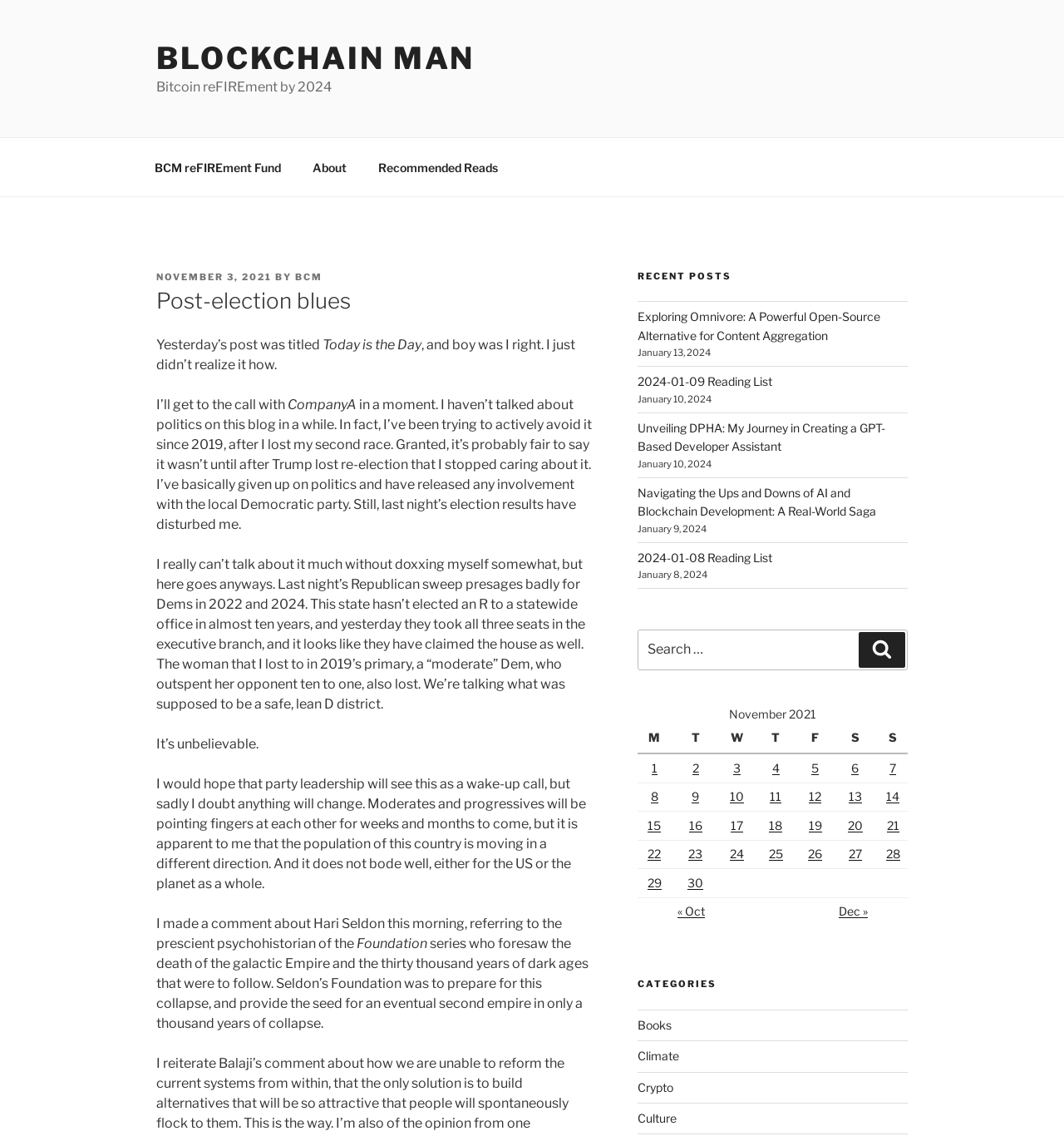Determine the bounding box coordinates for the area you should click to complete the following instruction: "Search for something".

[0.599, 0.554, 0.853, 0.59]